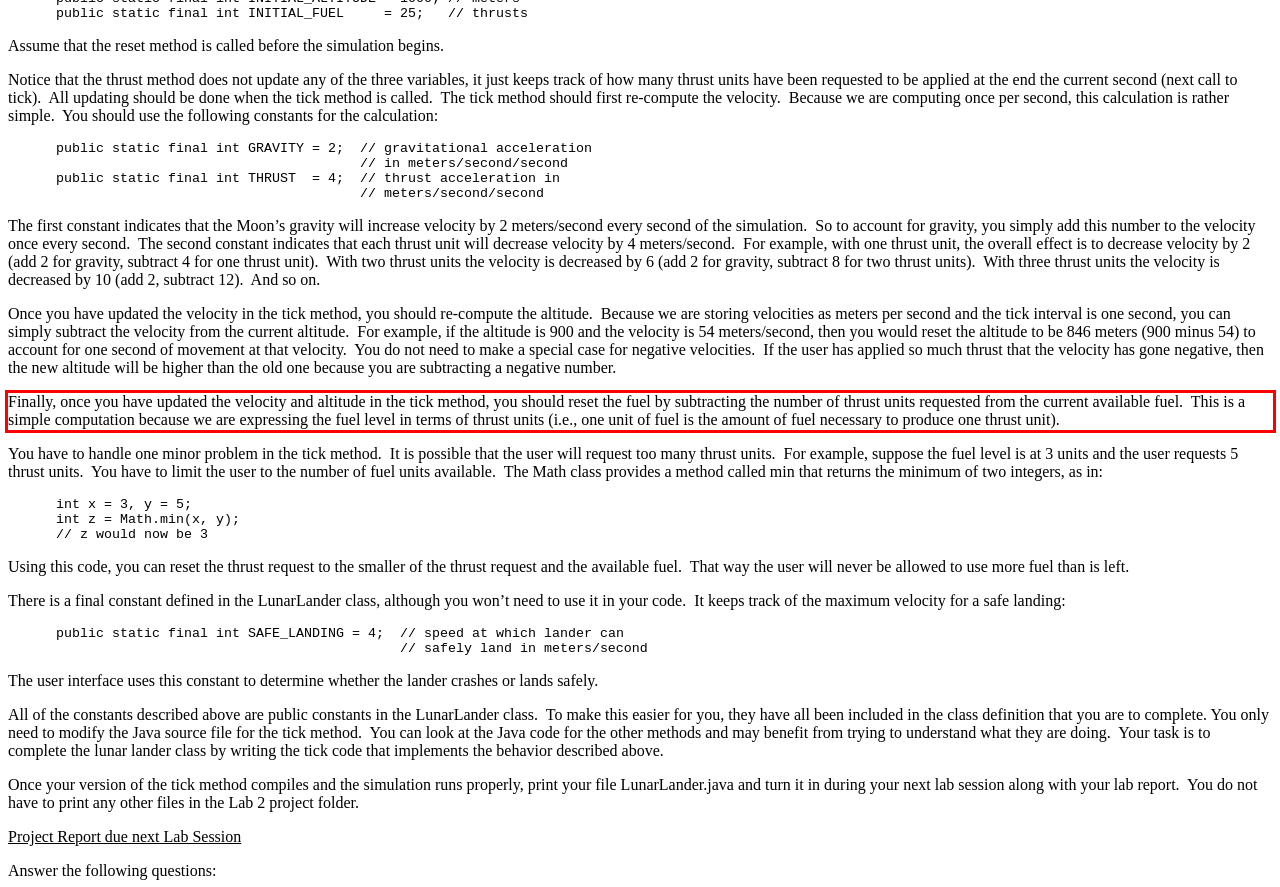Look at the webpage screenshot and recognize the text inside the red bounding box.

Finally, once you have updated the velocity and altitude in the tick method, you should reset the fuel by subtracting the number of thrust units requested from the current available fuel. This is a simple computation because we are expressing the fuel level in terms of thrust units (i.e., one unit of fuel is the amount of fuel necessary to produce one thrust unit).